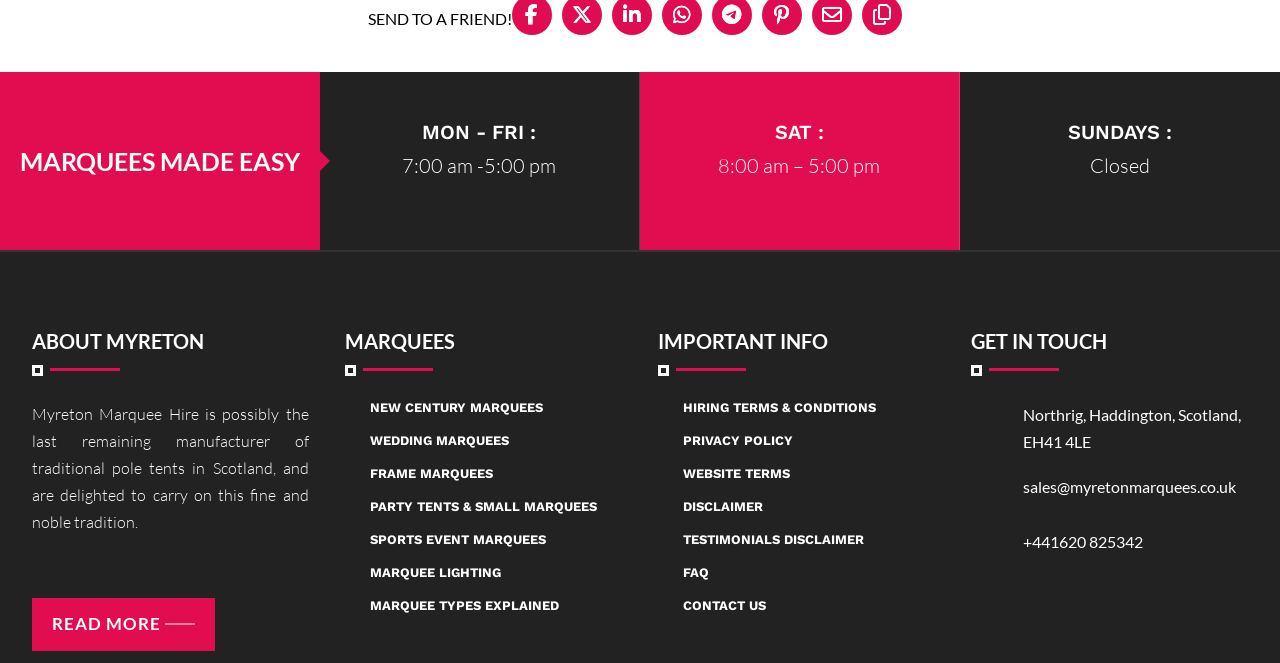Please determine the bounding box coordinates of the element's region to click for the following instruction: "Enter email address".

None